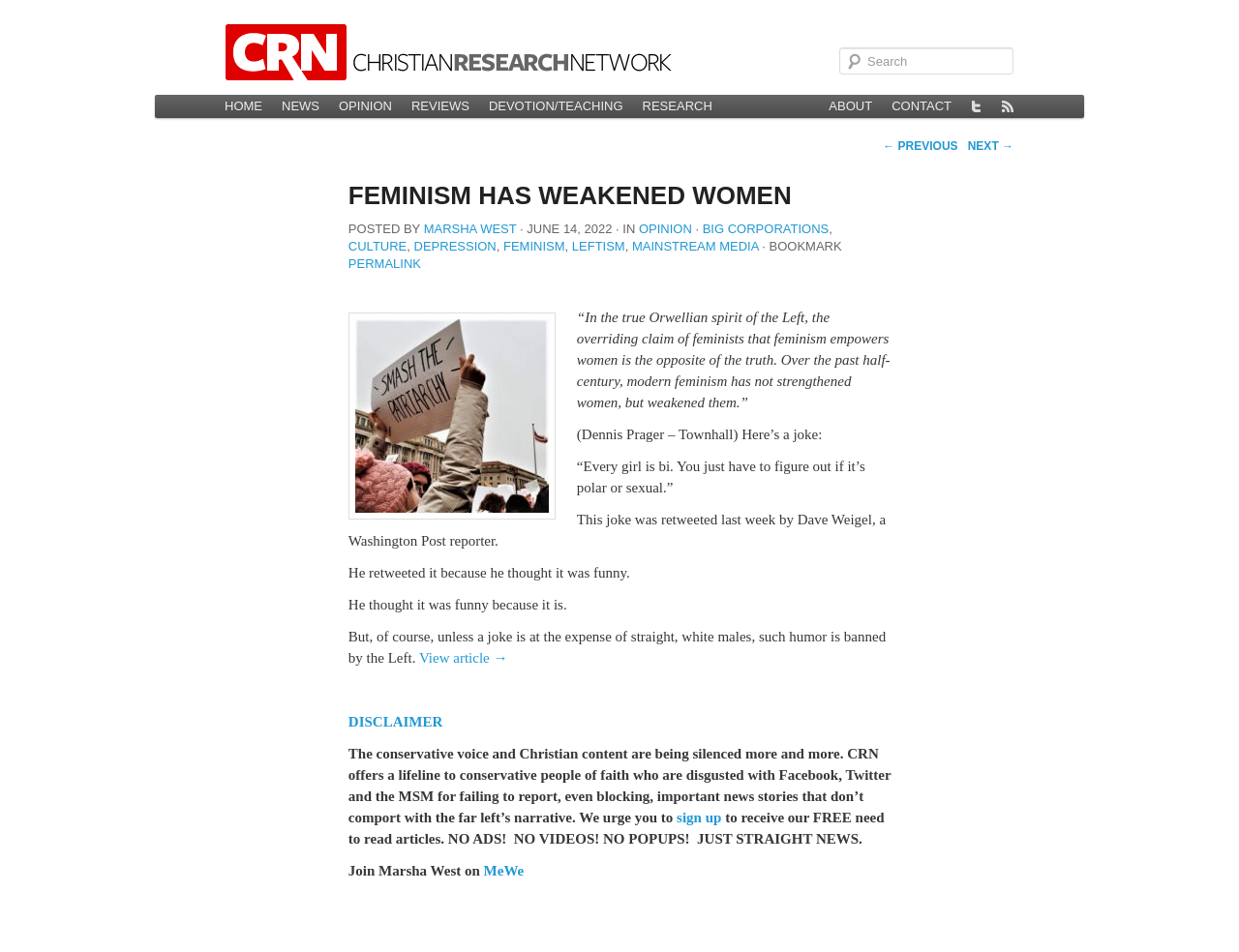What is the topic of the article? Based on the image, give a response in one word or a short phrase.

FEMINISM